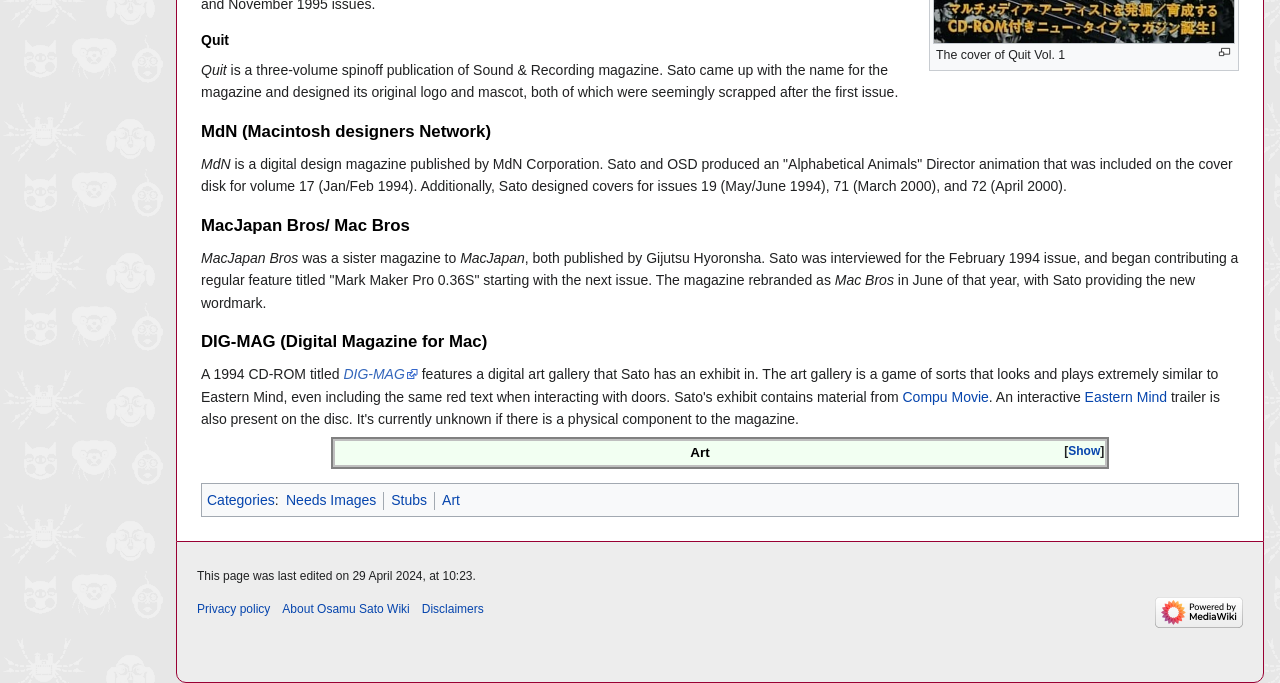Please determine the bounding box of the UI element that matches this description: Stubs. The coordinates should be given as (top-left x, top-left y, bottom-right x, bottom-right y), with all values between 0 and 1.

[0.306, 0.72, 0.334, 0.744]